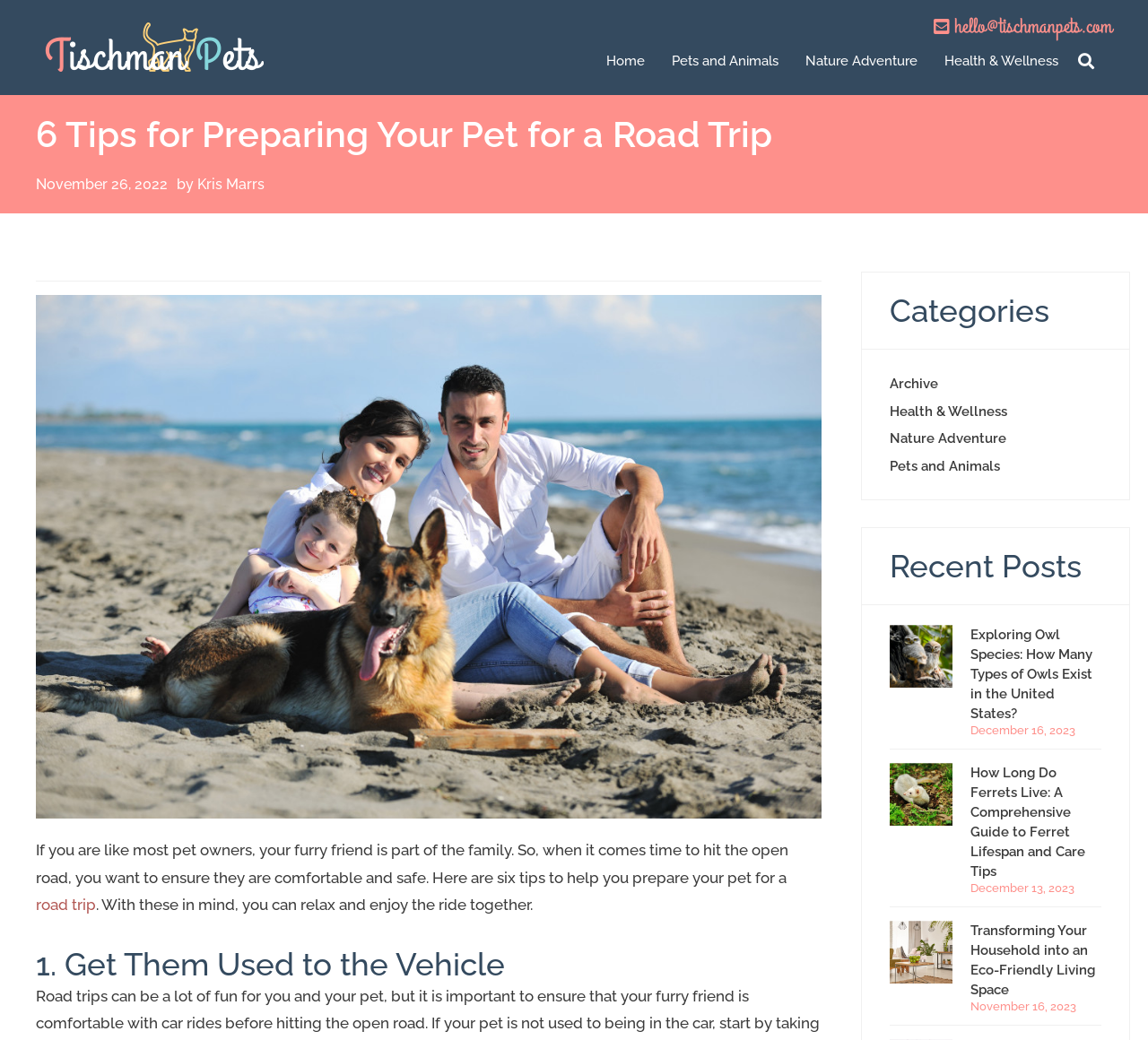Find the bounding box coordinates of the element to click in order to complete this instruction: "Search for something". The bounding box coordinates must be four float numbers between 0 and 1, denoted as [left, top, right, bottom].

[0.933, 0.045, 0.969, 0.073]